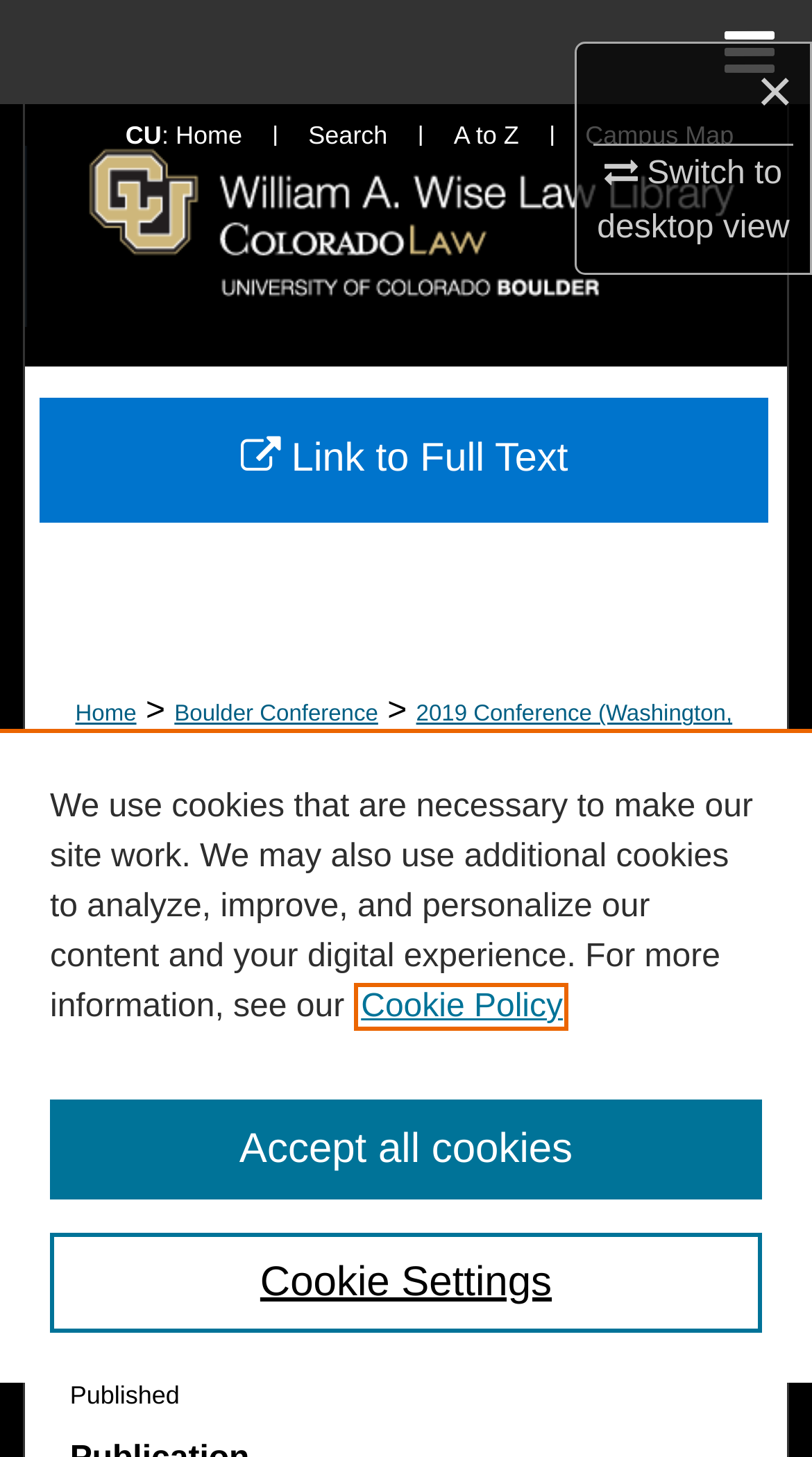Could you indicate the bounding box coordinates of the region to click in order to complete this instruction: "Browse Collections".

[0.0, 0.143, 1.0, 0.214]